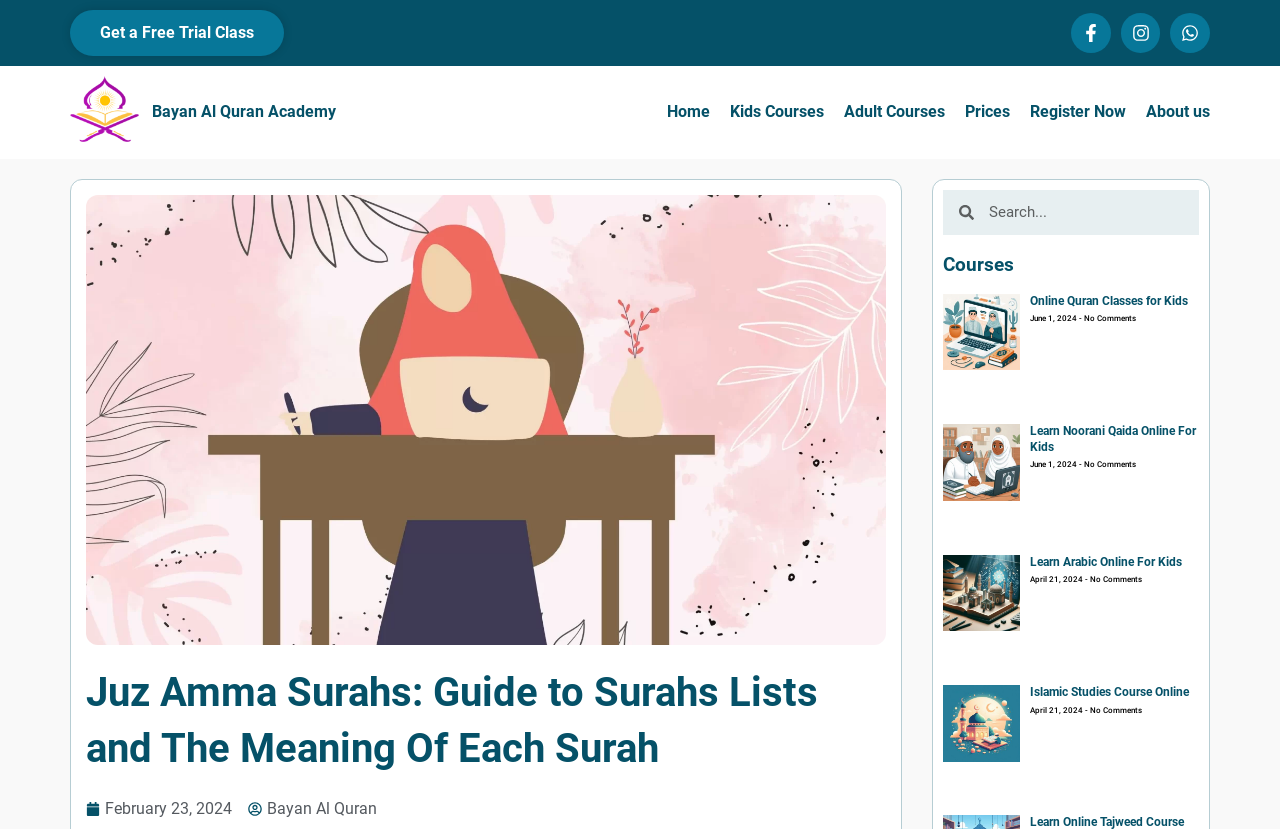Please find the bounding box coordinates of the element's region to be clicked to carry out this instruction: "Learn Noorani Qaida online for kids".

[0.805, 0.512, 0.934, 0.547]